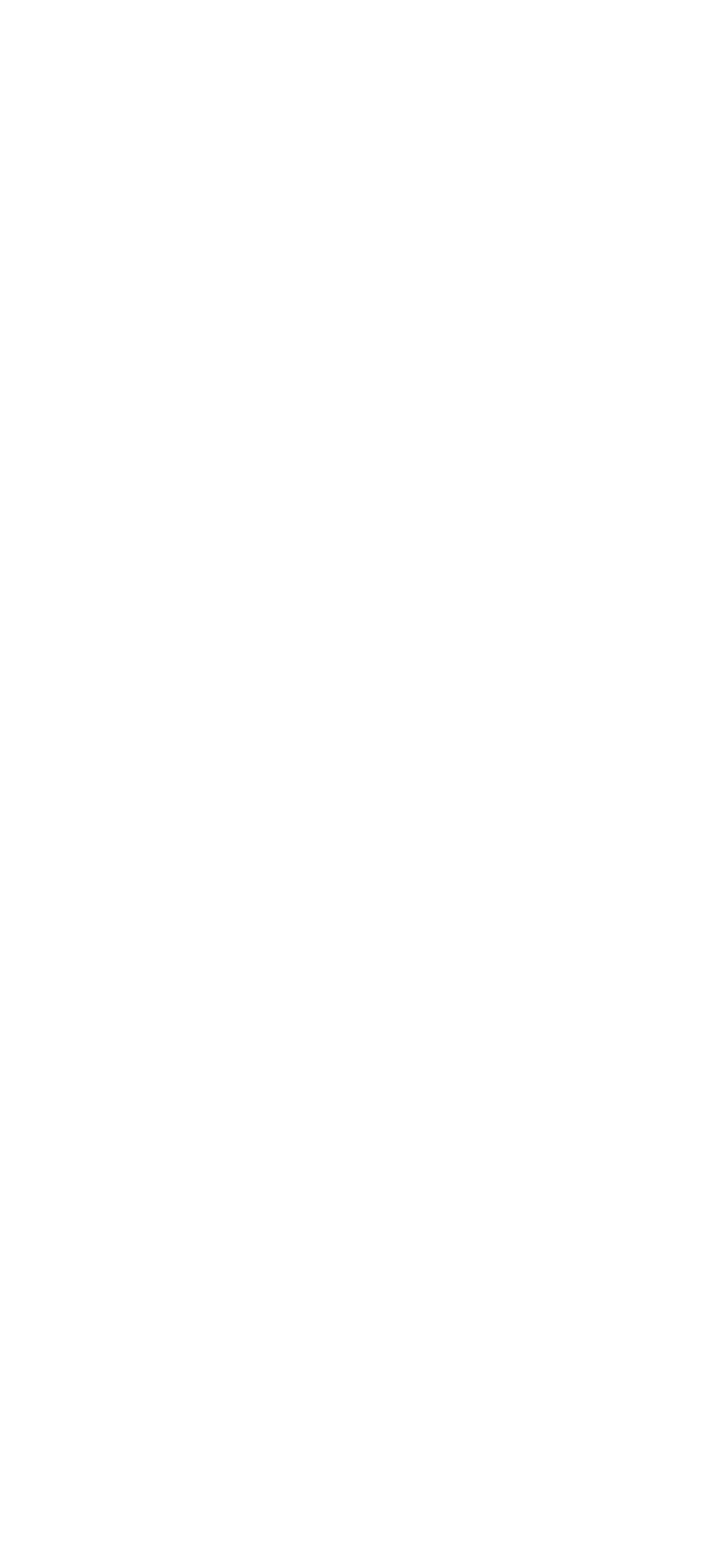How many social media platforms are mentioned?
Answer the question in a detailed and comprehensive manner.

The webpage mentions three social media platforms, namely LinkedIn, Facebook, and YouTube, which are linked at the bottom of the page.